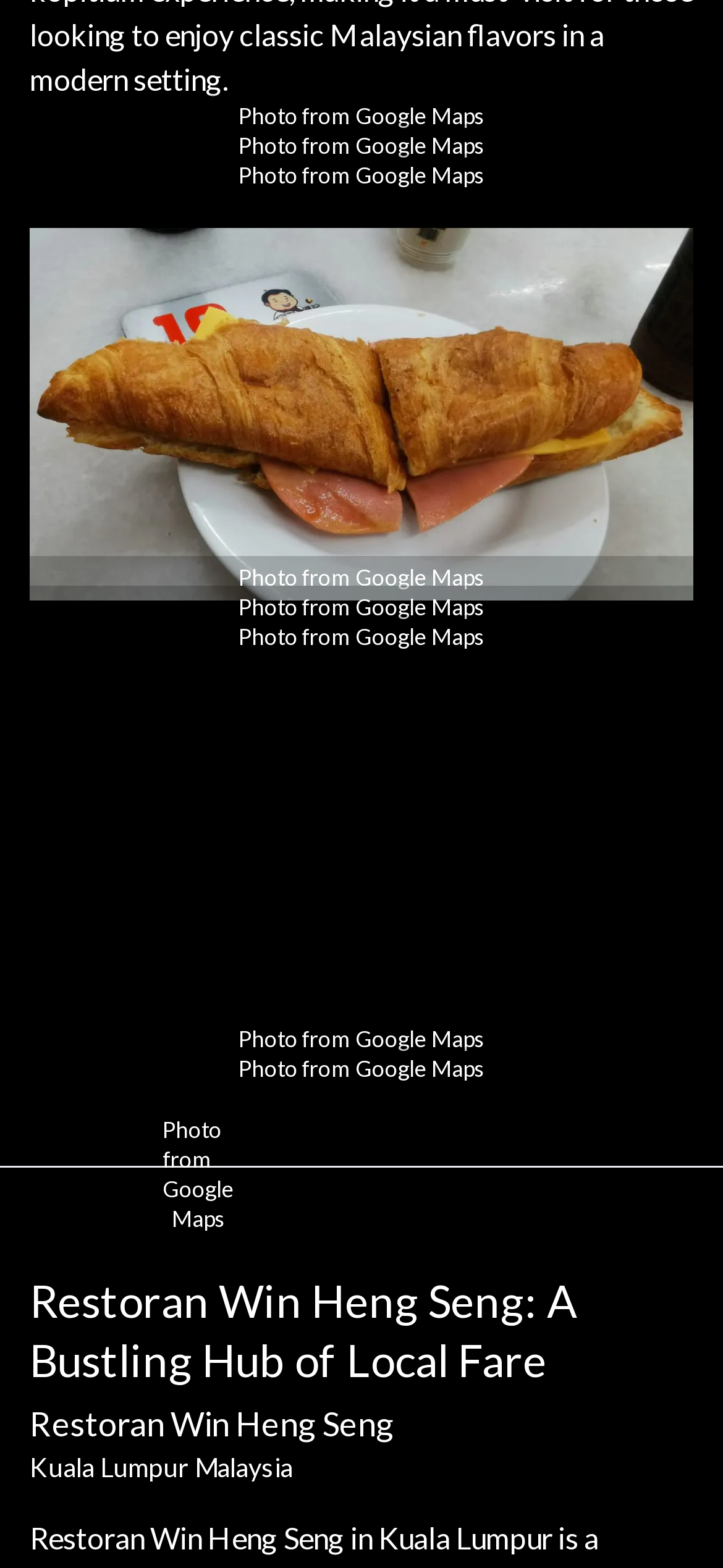From the given element description: "Google Maps", find the bounding box for the UI element. Provide the coordinates as four float numbers between 0 and 1, in the order [left, top, right, bottom].

[0.491, 0.083, 0.671, 0.102]